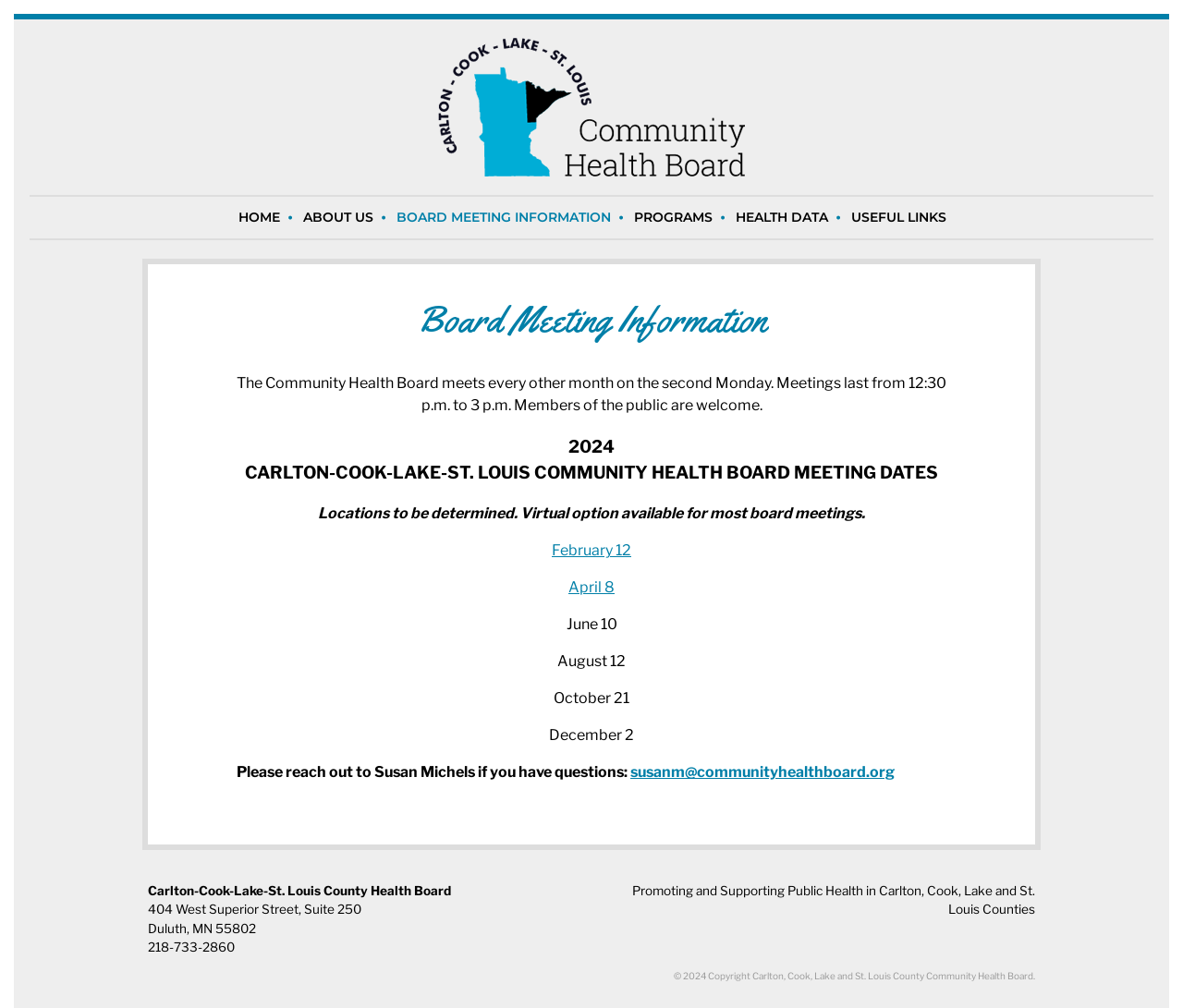Using the information in the image, give a comprehensive answer to the question: 
What is the frequency of the Community Health Board meetings?

According to the webpage, the Community Health Board meets every other month on the second Monday, as stated in the article section.